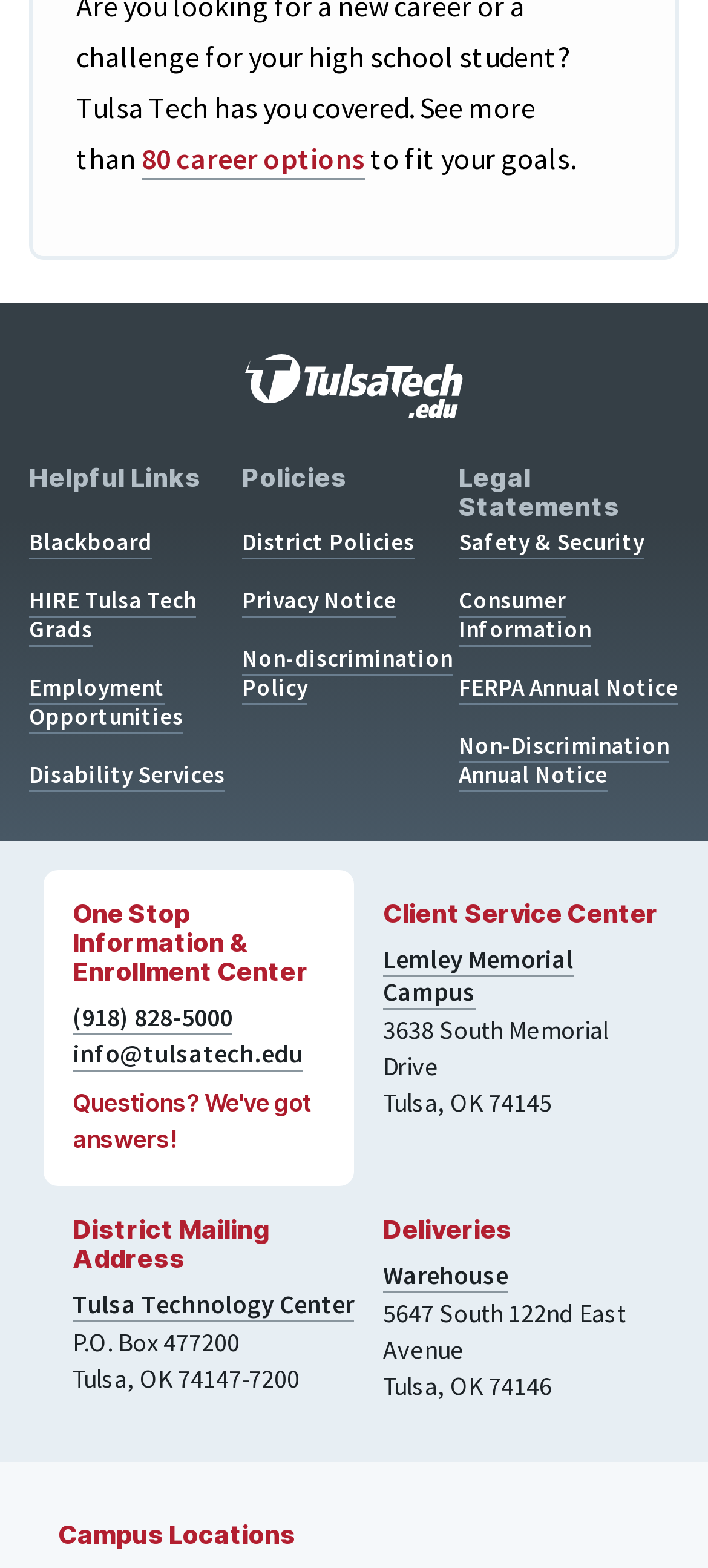Refer to the screenshot and give an in-depth answer to this question: What is the address of the Lemley Memorial Campus?

I found the address by looking at the section 'Client Service Center' and finding the static text '3638 South Memorial Drive' and 'Tulsa, OK 74145' which are likely to be the address of the Lemley Memorial Campus.